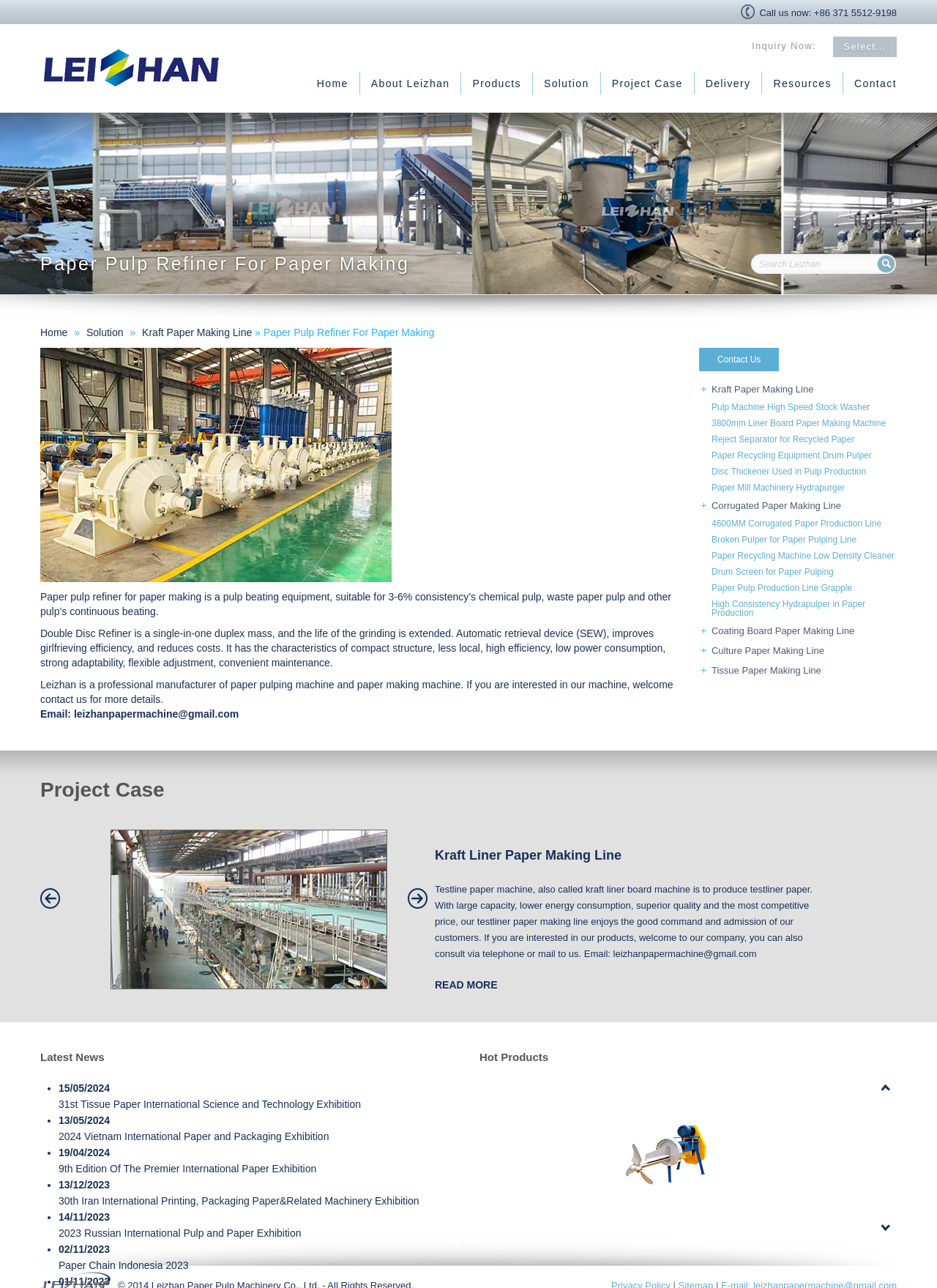Find the headline of the webpage and generate its text content.

Paper Pulp Refiner For Paper Making